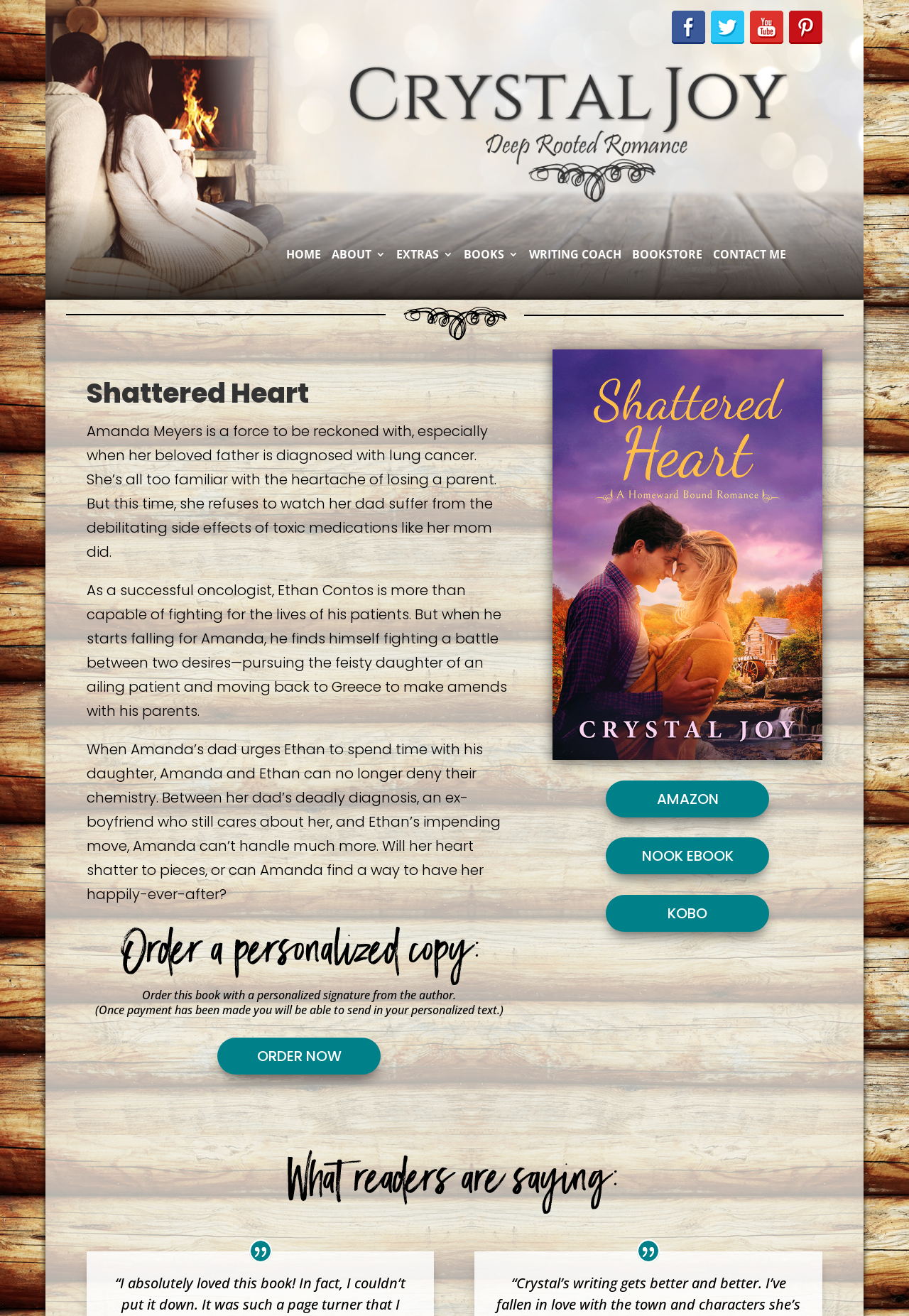Find the bounding box coordinates of the clickable area that will achieve the following instruction: "Contact the author".

[0.784, 0.19, 0.865, 0.215]